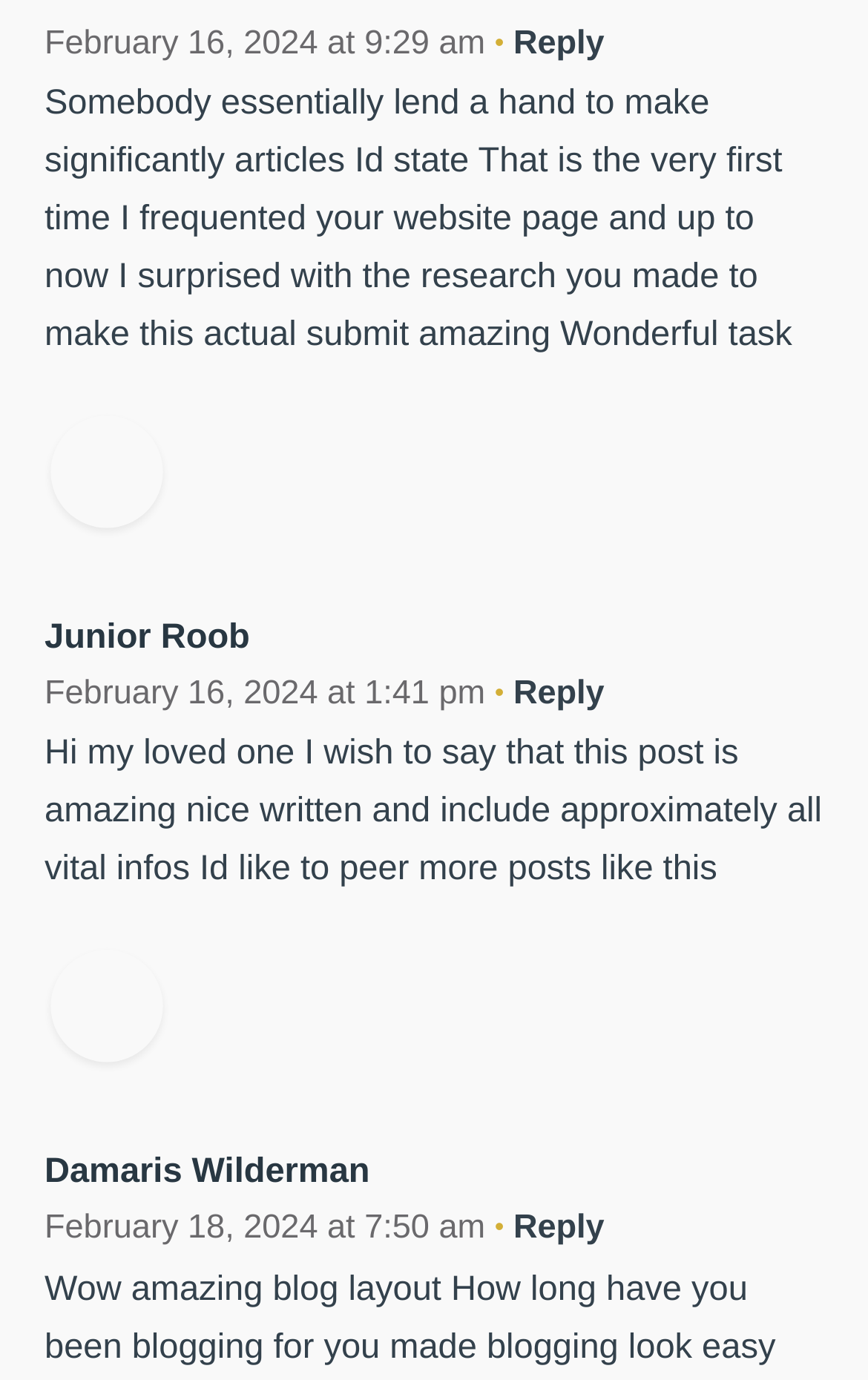Who is the author of the first comment?
Based on the image, give a concise answer in the form of a single word or short phrase.

Sedrick Robel